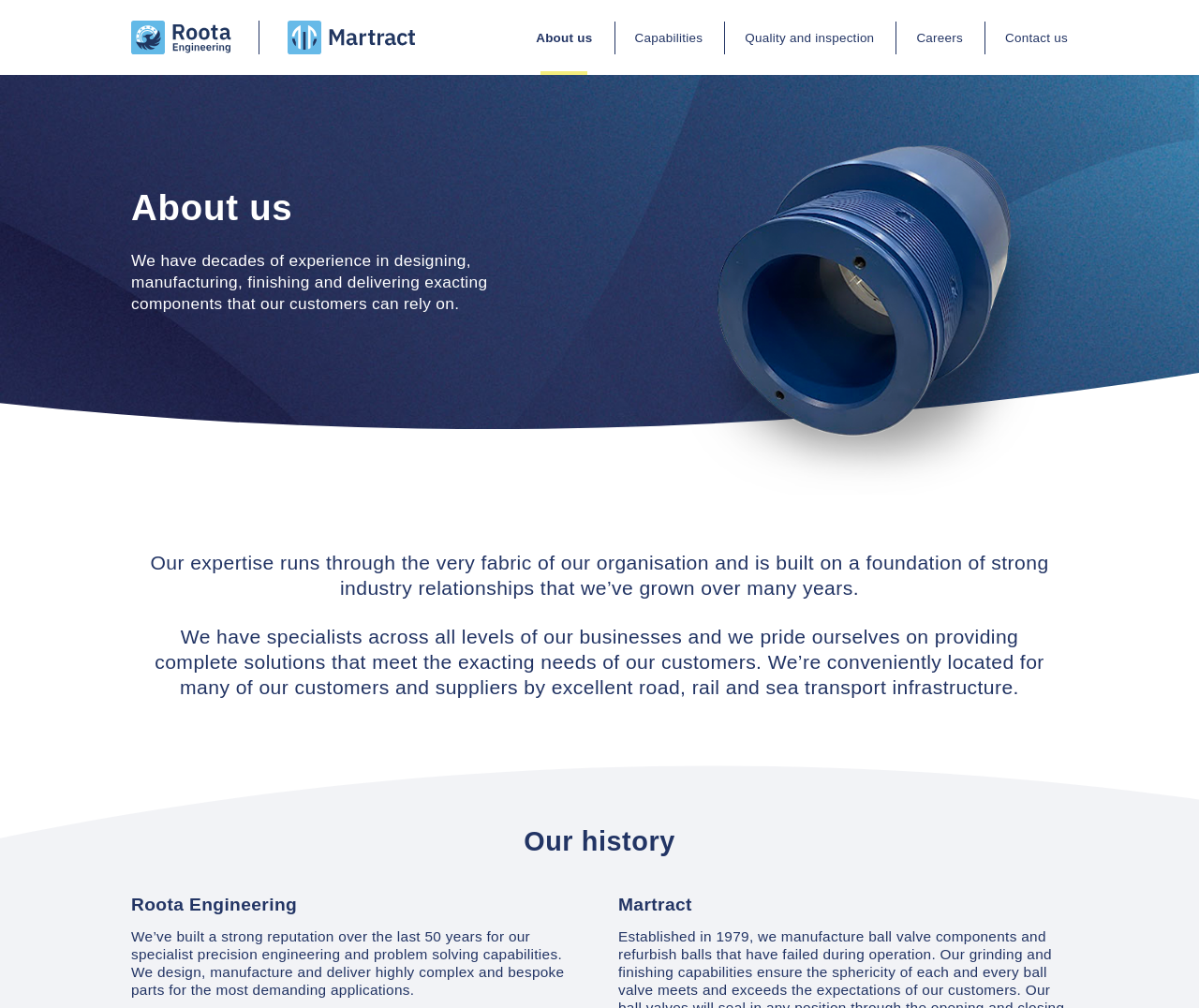What is the location advantage of the company?
Answer the question using a single word or phrase, according to the image.

Excellent road, rail, and sea transport infrastructure